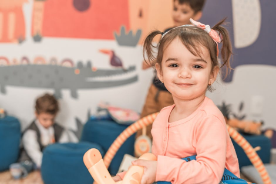Break down the image and provide a full description, noting any significant aspects.

The image captures a joyful moment in a children's play area, where a young girl with a cheerful smile is seated on a colorful toy, radiating happiness and curiosity. She has her hair styled in playful pigtails adorned with a pink bow, adding to her bright and engaging appearance. In the background, other children are seen interacting with different play items, all set against vibrant and whimsical wall murals featuring friendly creatures, enhancing the playful atmosphere of the environment. This scene perfectly embodies the spirit of creativity and exploration found in many children's museums, such as those highlighted in the article about Orlando's best kids' attractions.